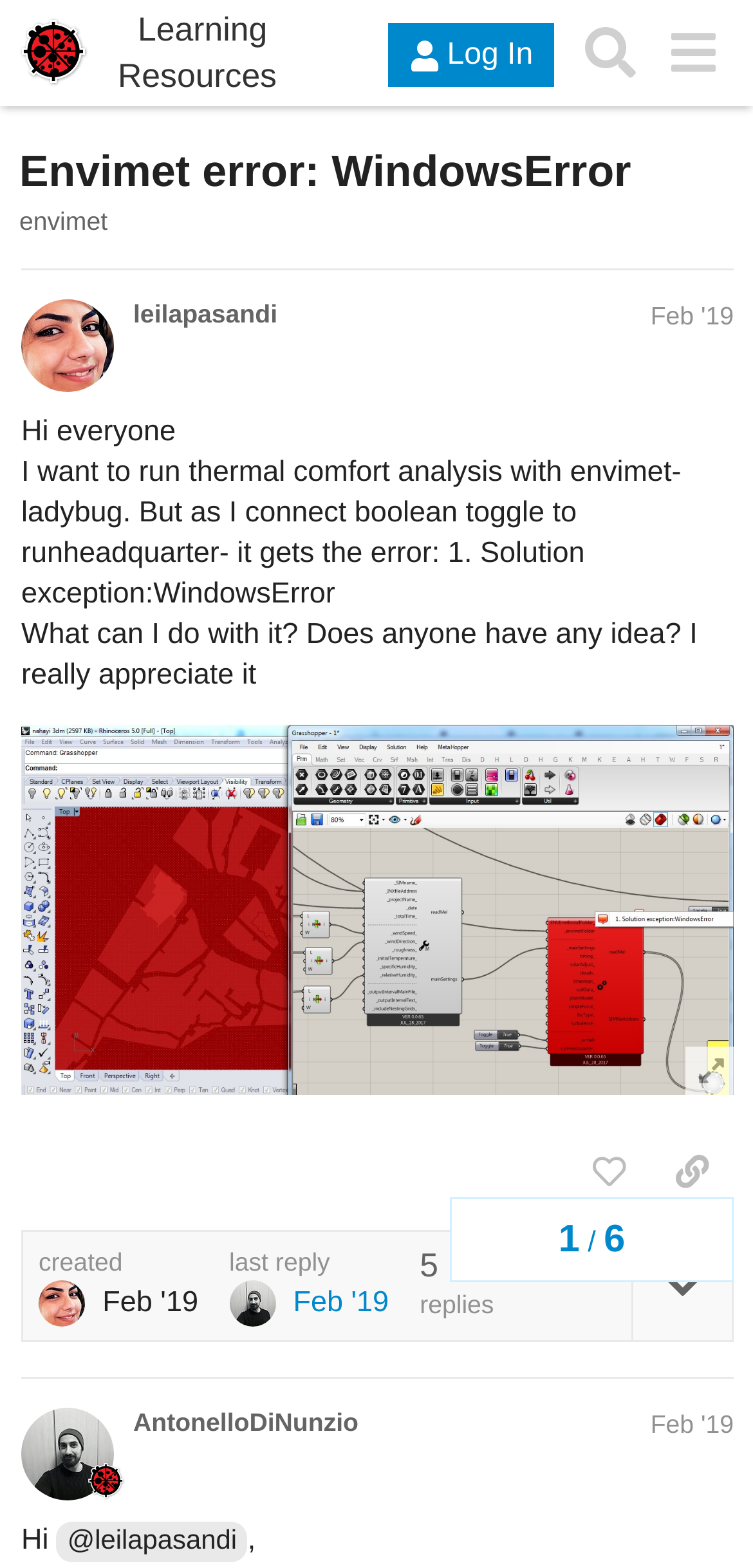Please identify the bounding box coordinates of the clickable region that I should interact with to perform the following instruction: "View the original post". The coordinates should be expressed as four float numbers between 0 and 1, i.e., [left, top, right, bottom].

[0.028, 0.172, 0.974, 0.879]